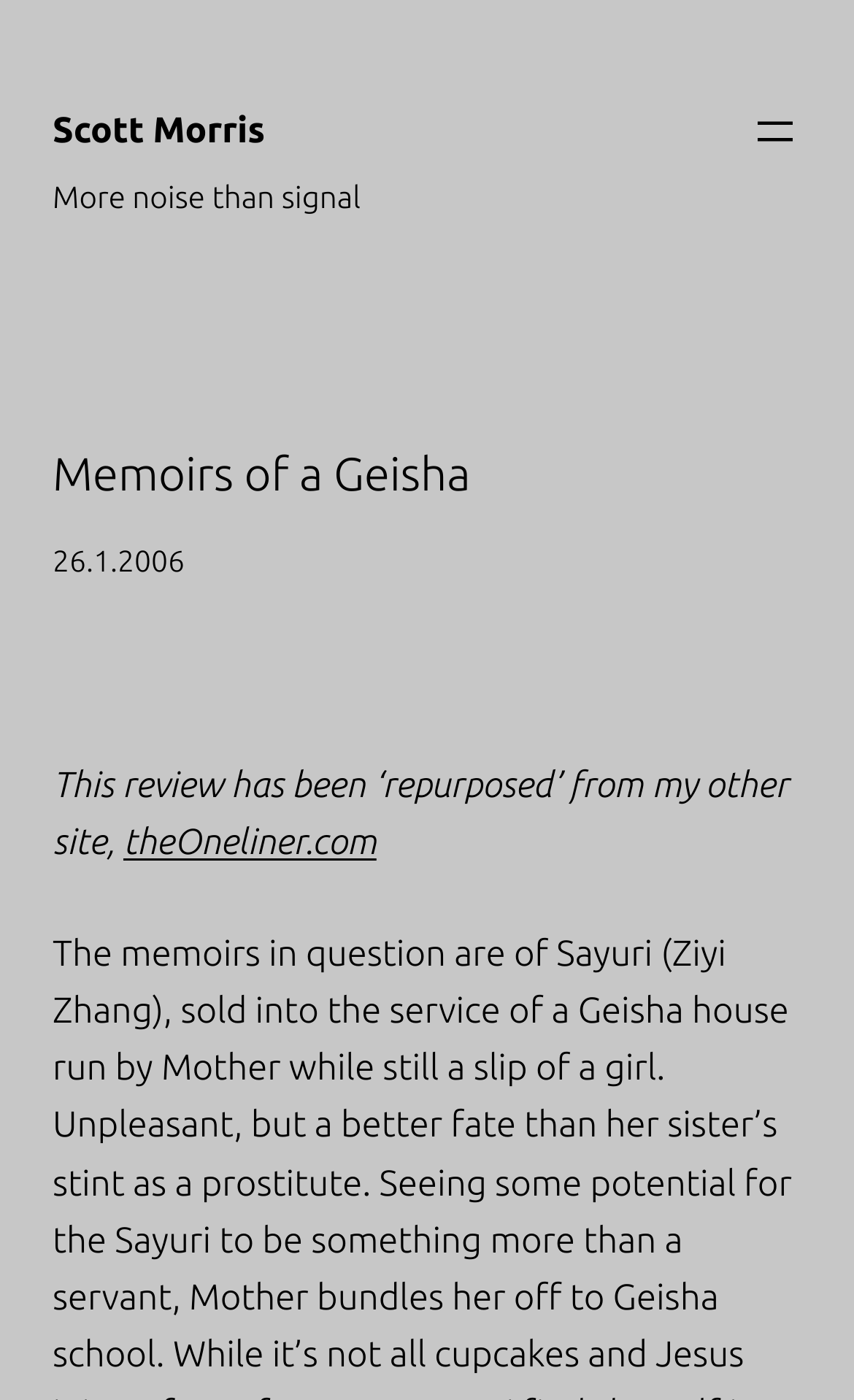What is the title of the book being reviewed?
Give a single word or phrase answer based on the content of the image.

Memoirs of a Geisha